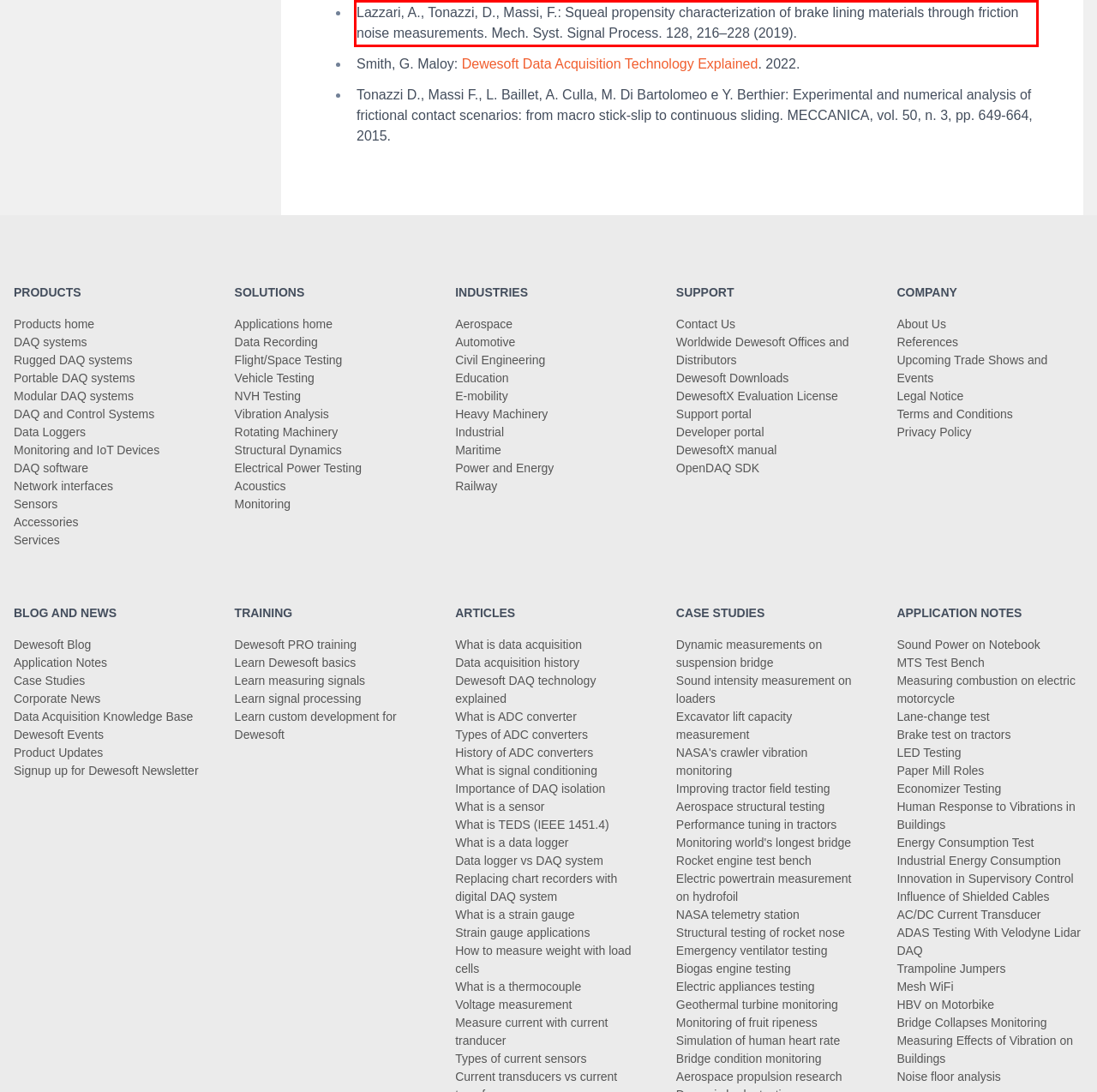You have a screenshot of a webpage with a UI element highlighted by a red bounding box. Use OCR to obtain the text within this highlighted area.

Lazzari, A., Tonazzi, D., Massi, F.: Squeal propensity characterization of brake lining materials through friction noise measurements. Mech. Syst. Signal Process. 128, 216–228 (2019).